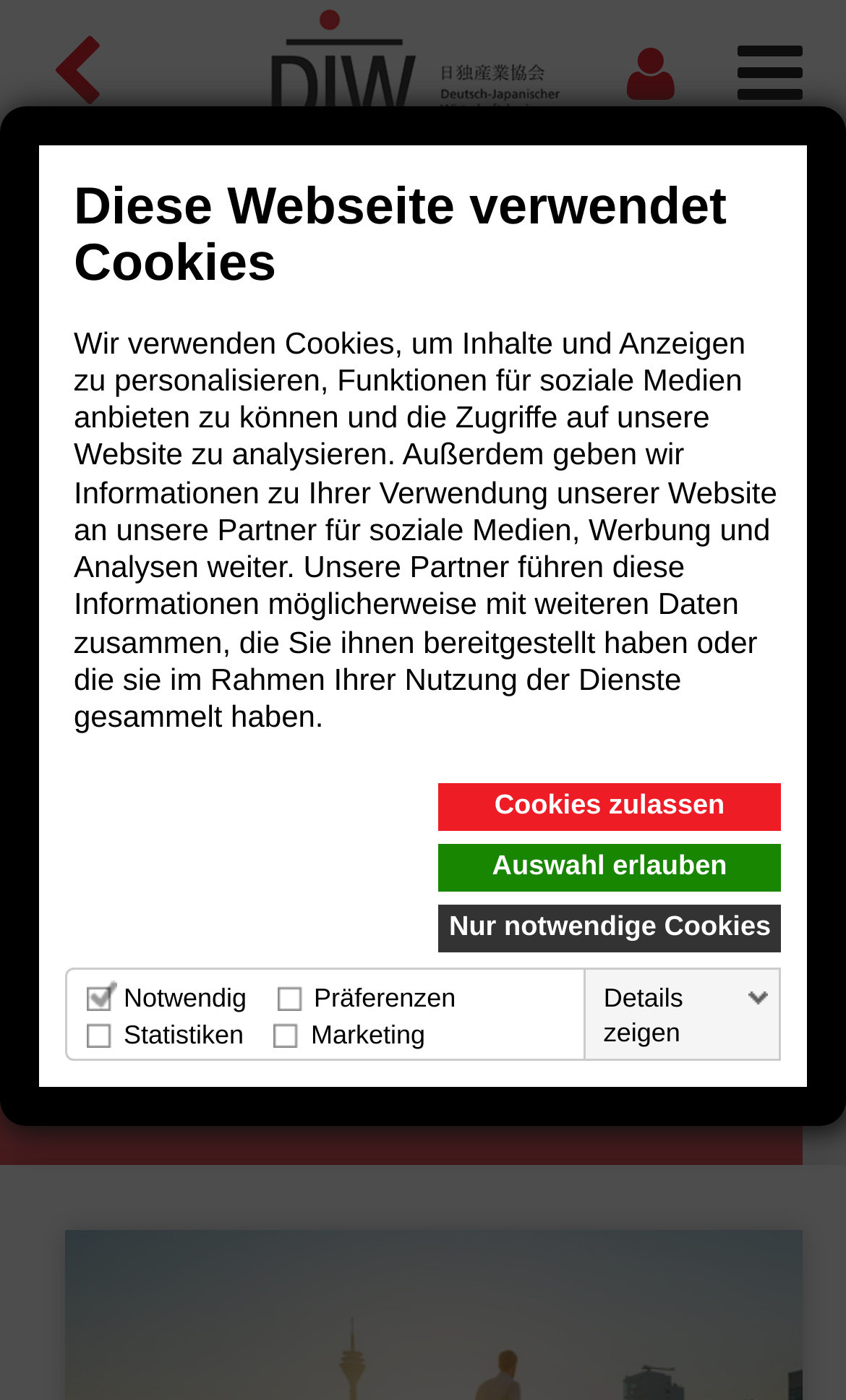Extract the bounding box of the UI element described as: "parent_node: Präferenzen".

[0.327, 0.699, 0.361, 0.719]